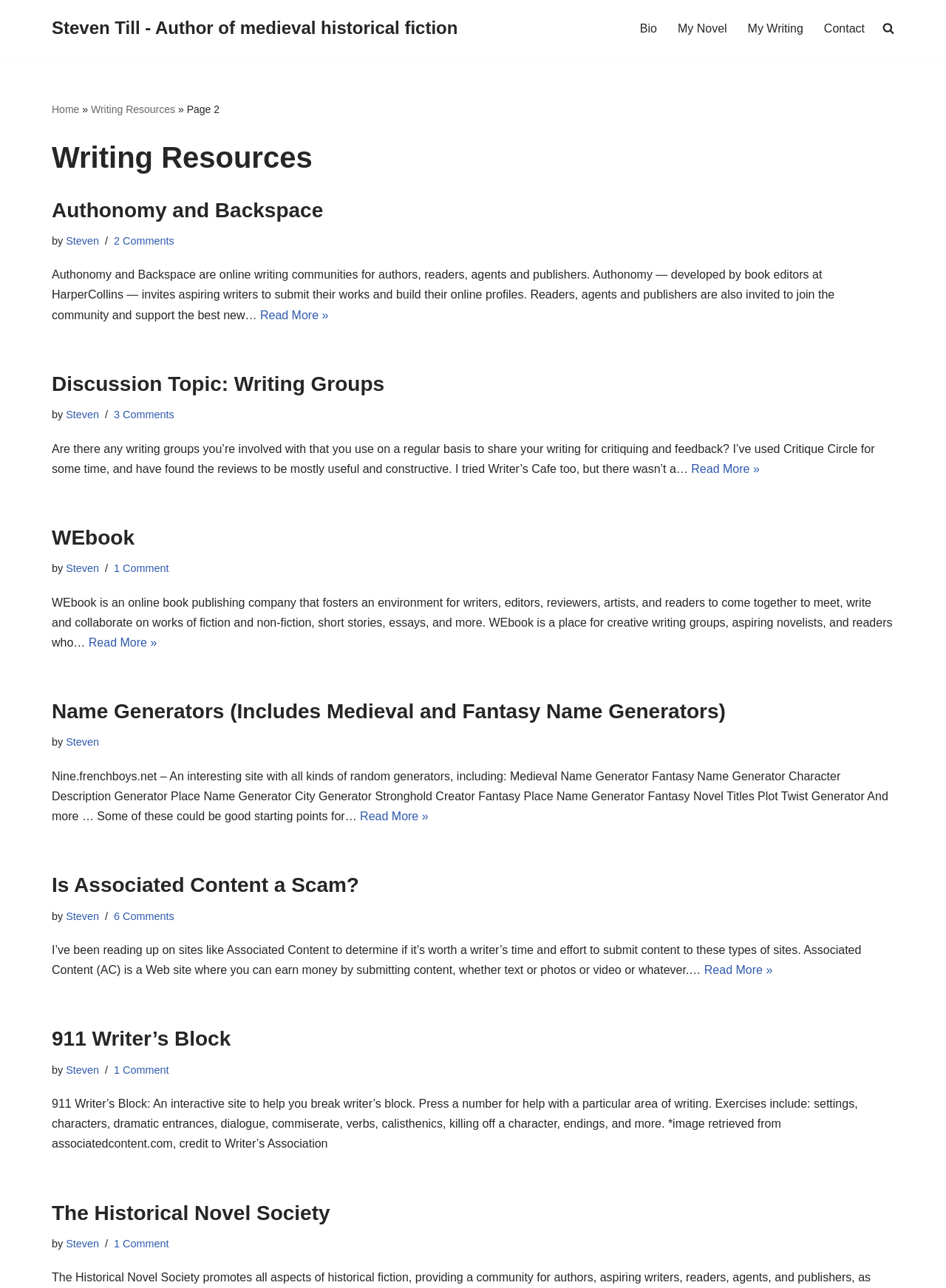Determine the bounding box coordinates of the section to be clicked to follow the instruction: "Read the article 'Authonomy and Backspace'". The coordinates should be given as four float numbers between 0 and 1, formatted as [left, top, right, bottom].

[0.055, 0.152, 0.945, 0.252]